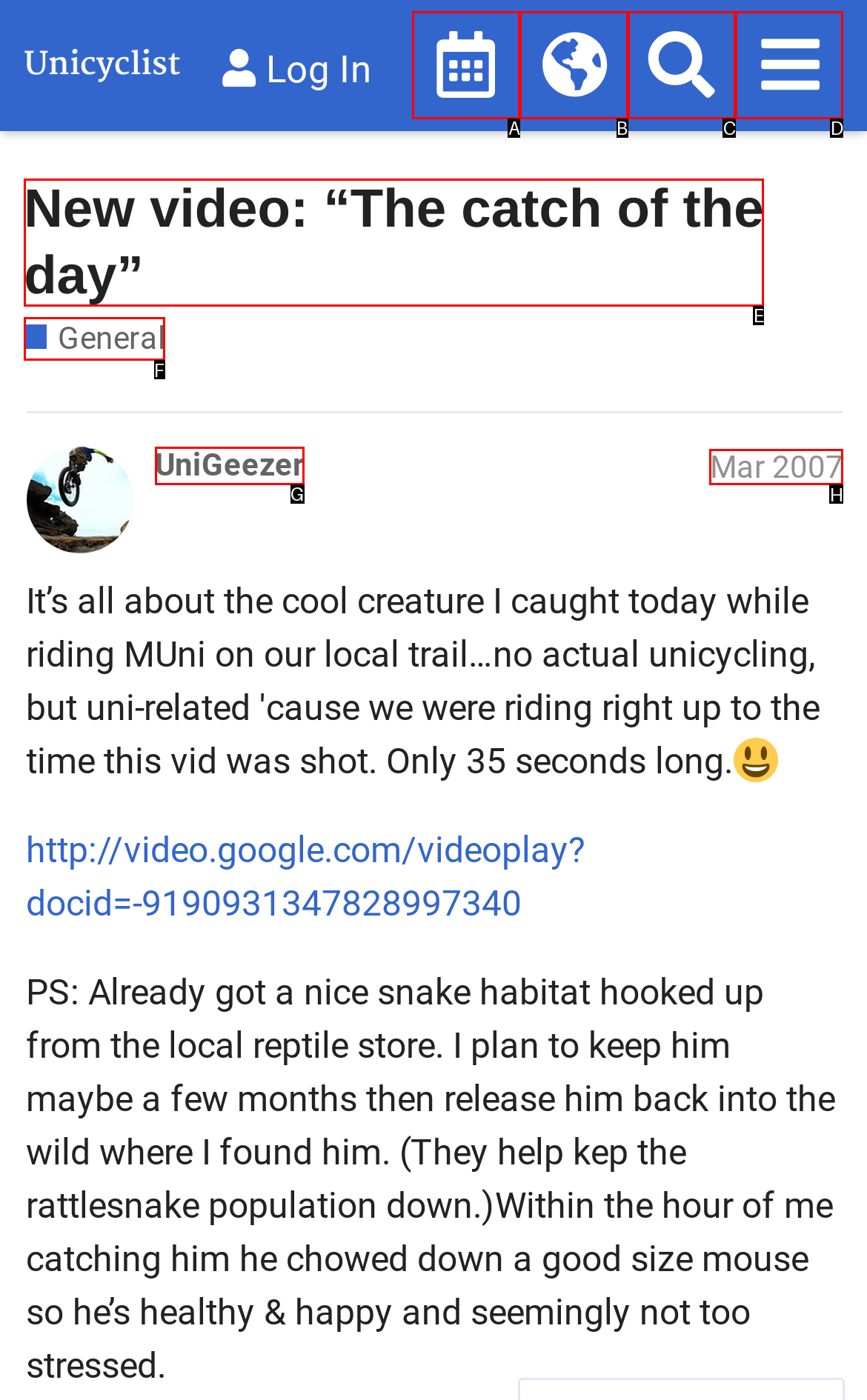From the options presented, which lettered element matches this description: Unicycle World Map
Reply solely with the letter of the matching option.

B